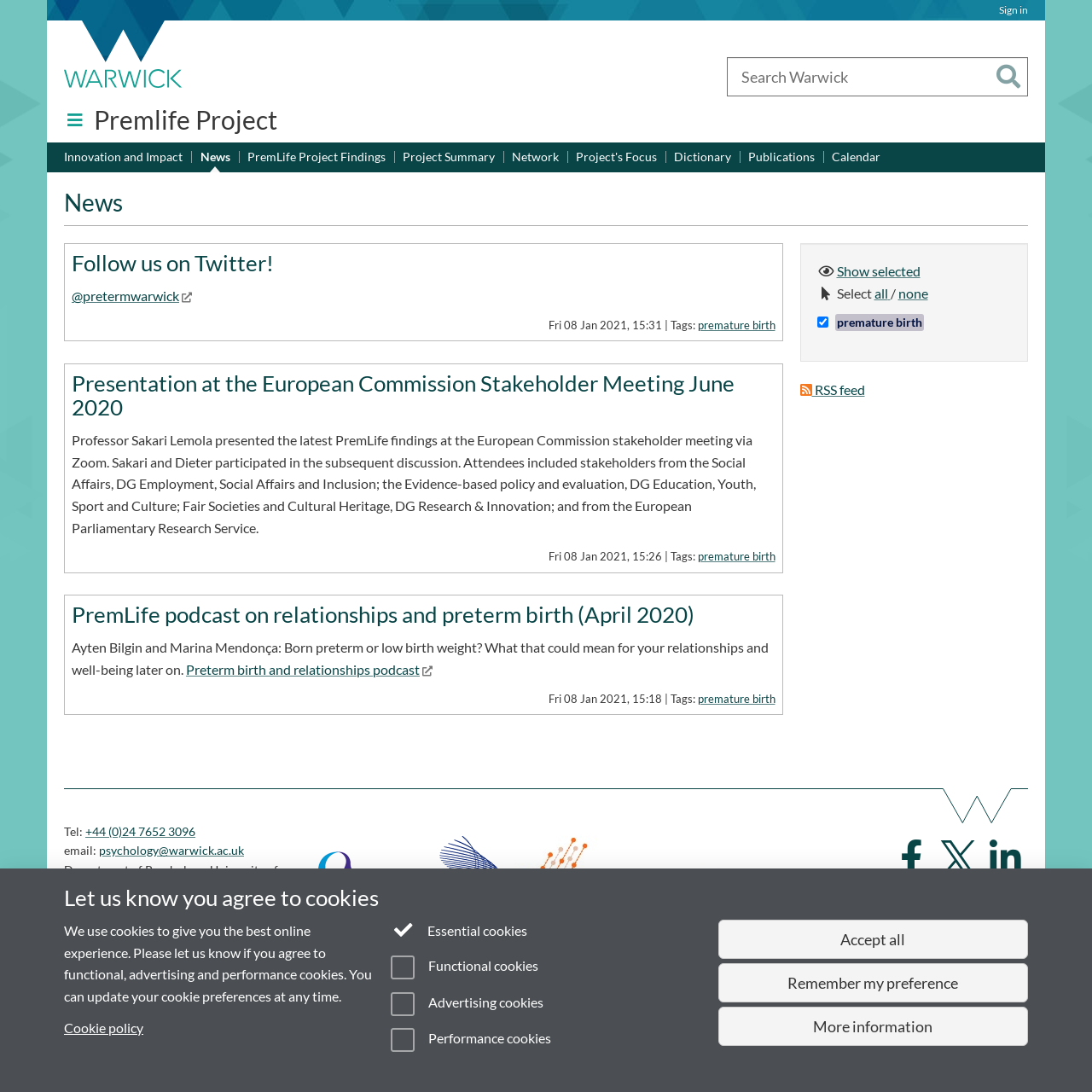Provide an in-depth caption for the elements present on the webpage.

The webpage is about the University of Warwick's PremLife project, which focuses on premature birth. At the top, there is a utility bar with a "Sign in" link and a university homepage link. Below that, there is a site links navigation section with links to "Study", "Research", "Business", "Alumni", "News", and "Engagement". 

To the right of the site links, there is a search bar with a "Search" button. Below the search bar, there is a "Quick links" dropdown menu. 

The main content of the page is divided into two sections. The left section has a heading "Premlife Project" and links to various pages related to the project, including "PremLife Project Findings", "Project Summary", "Network", "Project's Focus", "Dictionary", "Publications", and "Calendar". 

The right section has a series of news articles or updates about the PremLife project. Each article has a heading, a date, and a brief summary. The articles are about presentations, podcasts, and other events related to the project. There are also links to tags and categories, such as "premature birth". 

At the bottom of the page, there is a footer section with contact information, including a phone number, email address, and physical address. There are also links to the student and staff intranets, as well as logos and links to related organizations, such as NORFACE and dial. Finally, there are social media links to Facebook, Twitter, and LinkedIn.